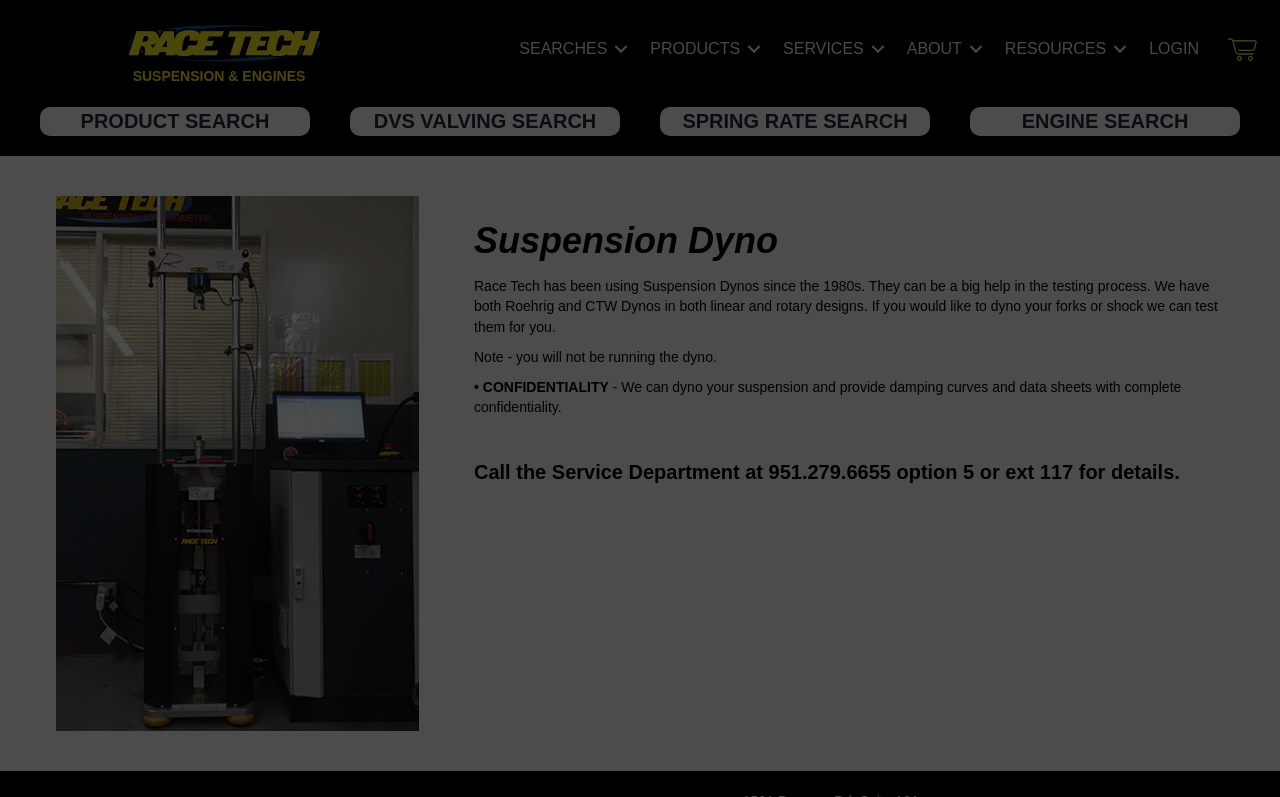Locate the bounding box coordinates of the clickable region to complete the following instruction: "Search for products."

[0.497, 0.034, 0.6, 0.089]